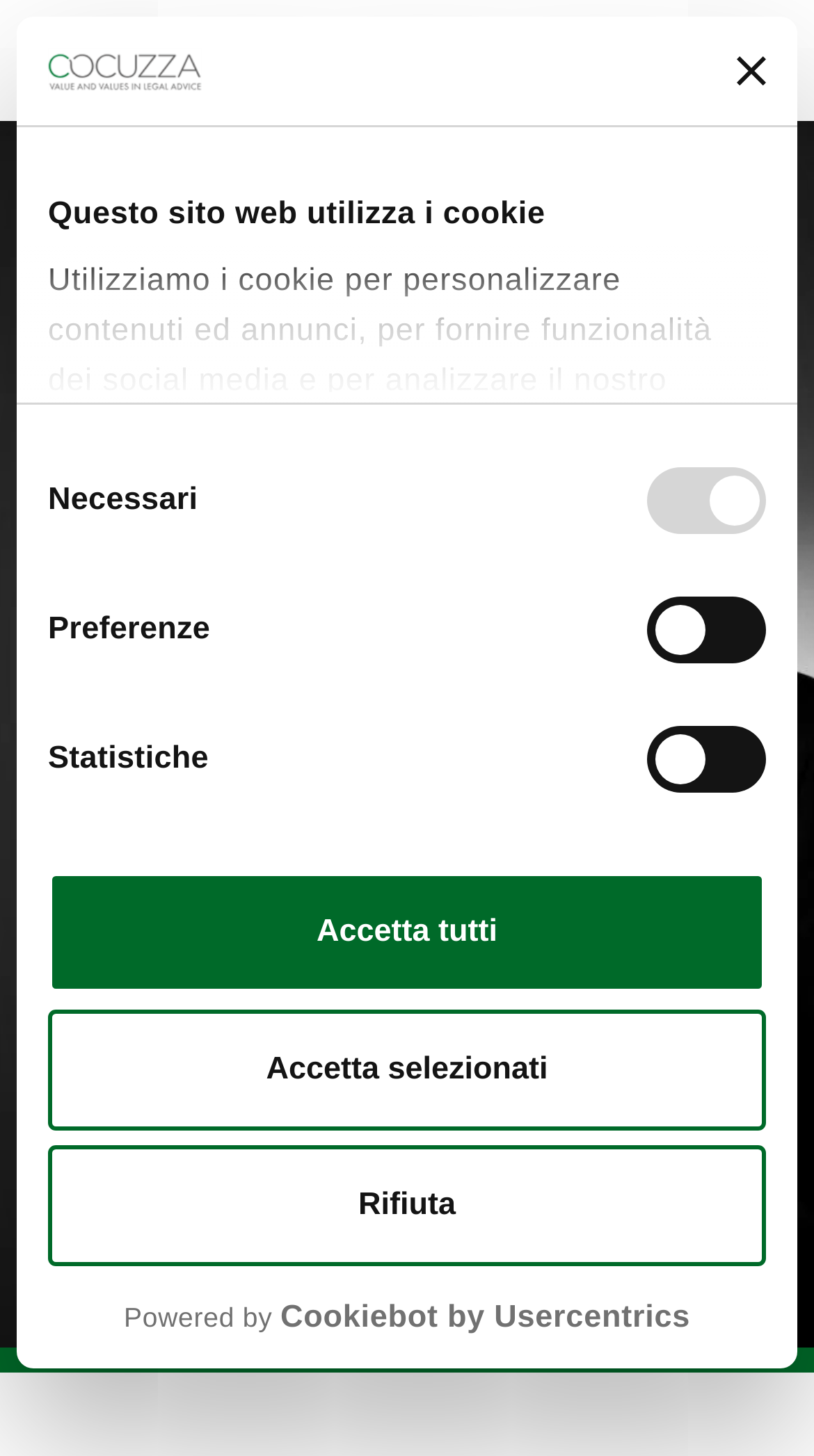What is the purpose of the link 'Mostra dettagli'?
From the image, respond using a single word or phrase.

To show more details